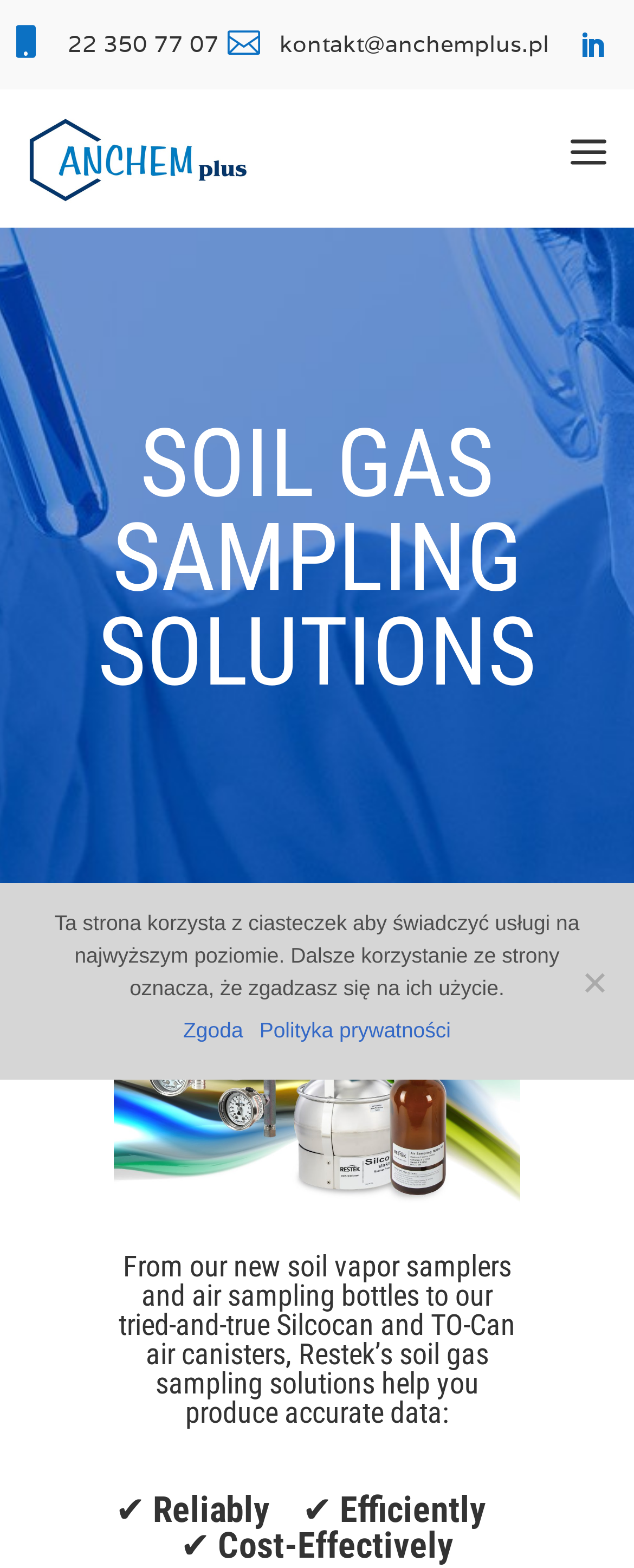What is the contact email?
Using the image as a reference, answer the question in detail.

The contact email can be found in the top-right corner of the webpage, where the contact information is displayed. The email address is 'kontakt@anchemplus.pl'.